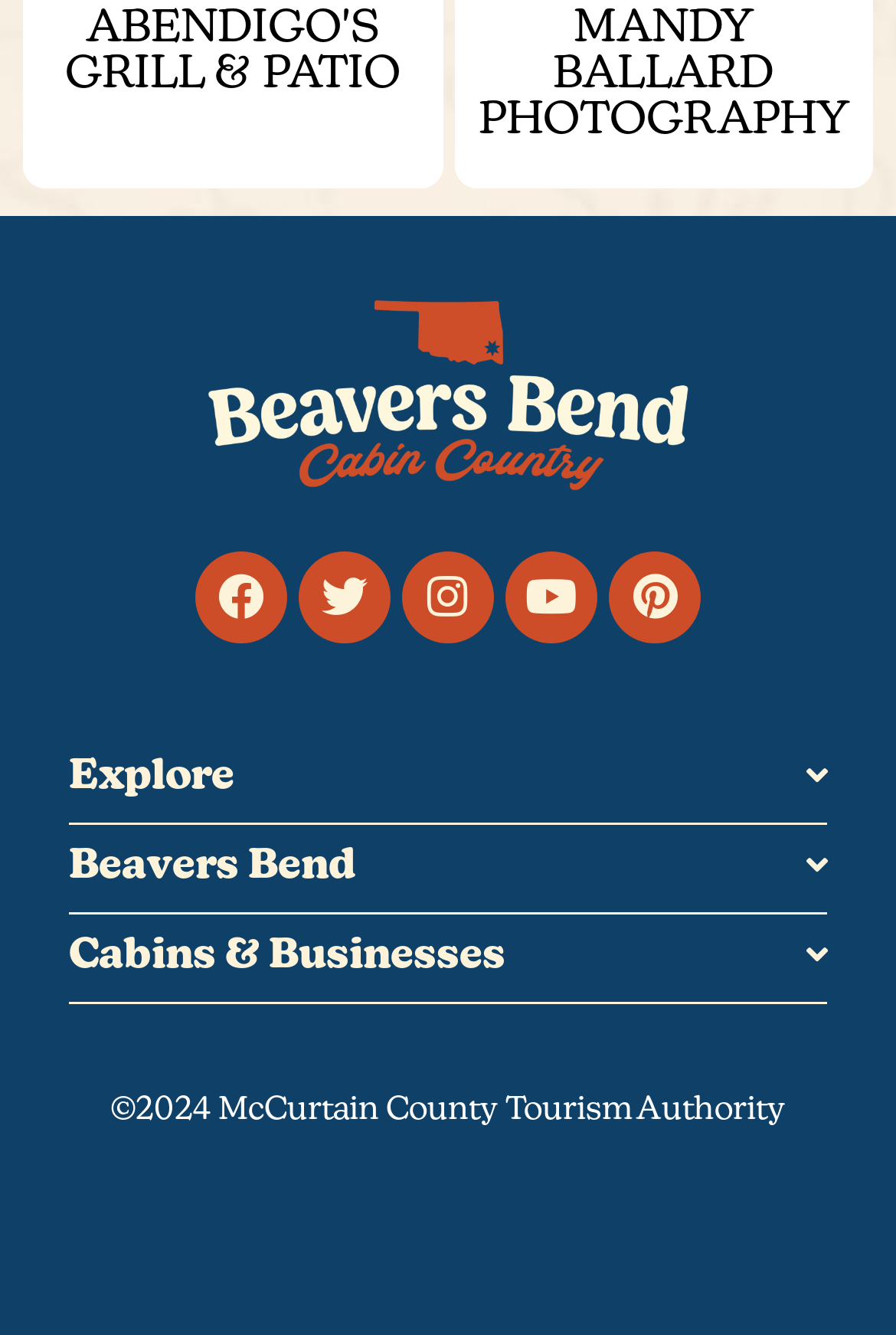Could you provide the bounding box coordinates for the portion of the screen to click to complete this instruction: "Visit MANDY BALLARD PHOTOGRAPHY"?

[0.522, 0.005, 0.959, 0.108]